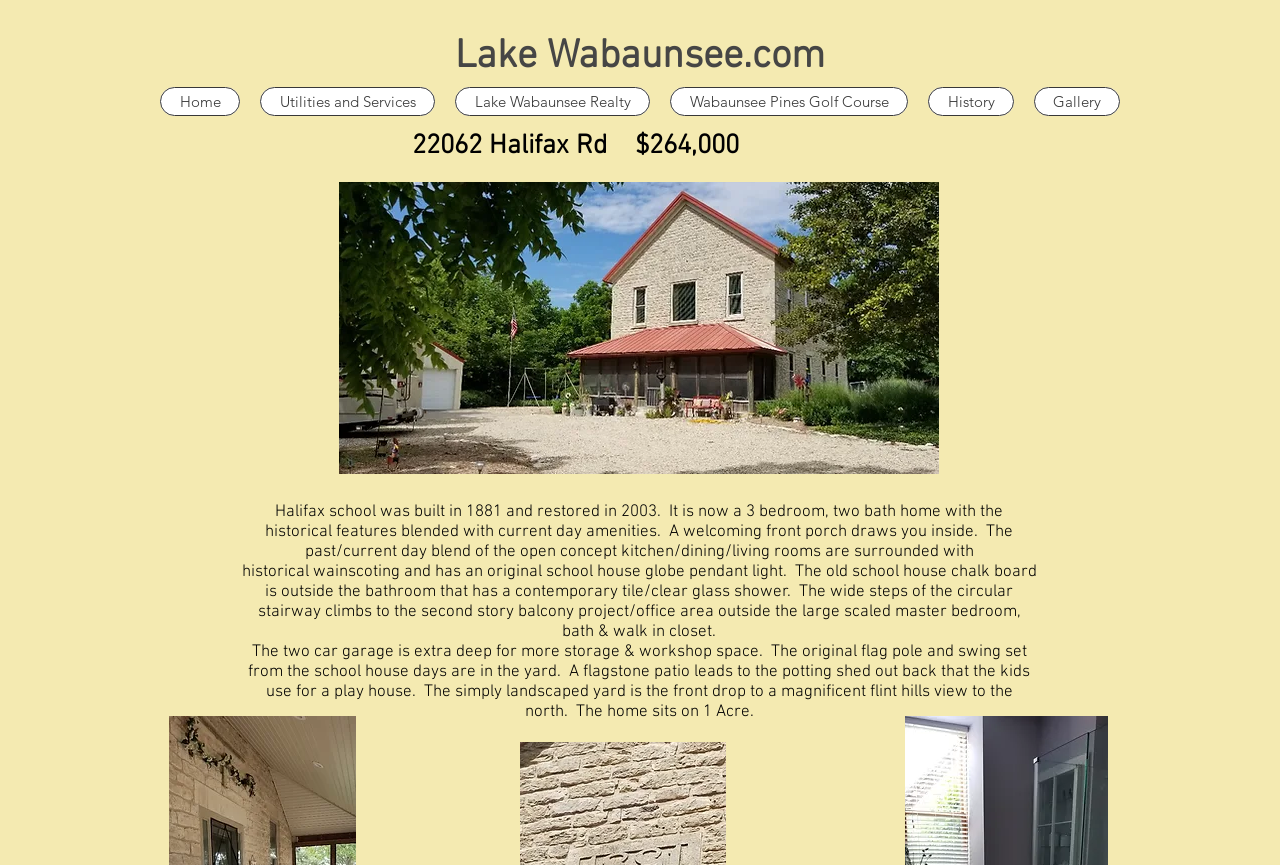Based on the element description Wabaunsee Pines Golf Course, identify the bounding box of the UI element in the given webpage screenshot. The coordinates should be in the format (top-left x, top-left y, bottom-right x, bottom-right y) and must be between 0 and 1.

[0.523, 0.101, 0.709, 0.134]